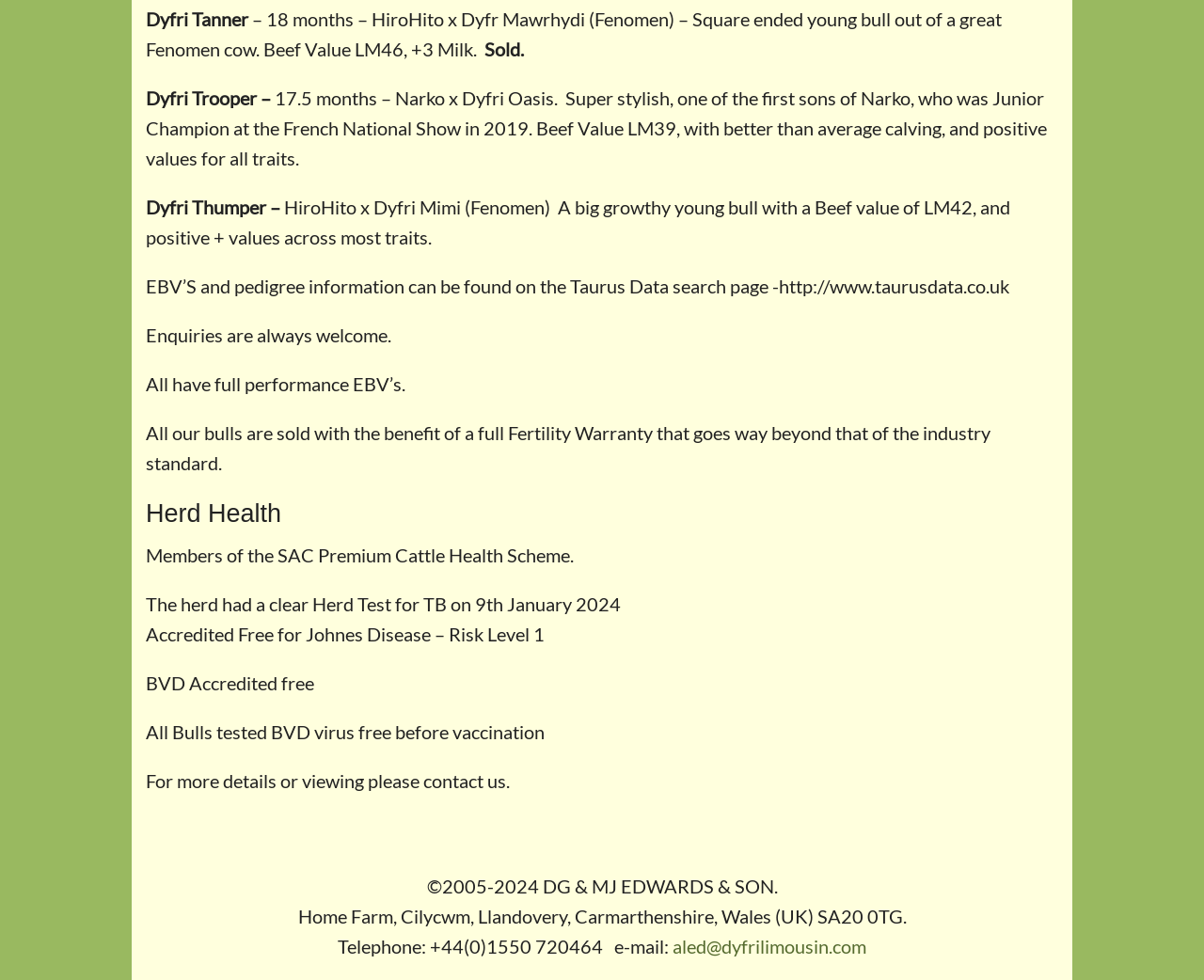Please provide a comprehensive answer to the question based on the screenshot: What is the website to find EBV's and pedigree information?

The website is mentioned in the StaticText element with a bounding box coordinate of [0.121, 0.281, 0.841, 0.304], which contains the text 'EBV’S and pedigree information can be found on the Taurus Data search page -http://www.taurusdata.co.uk'.